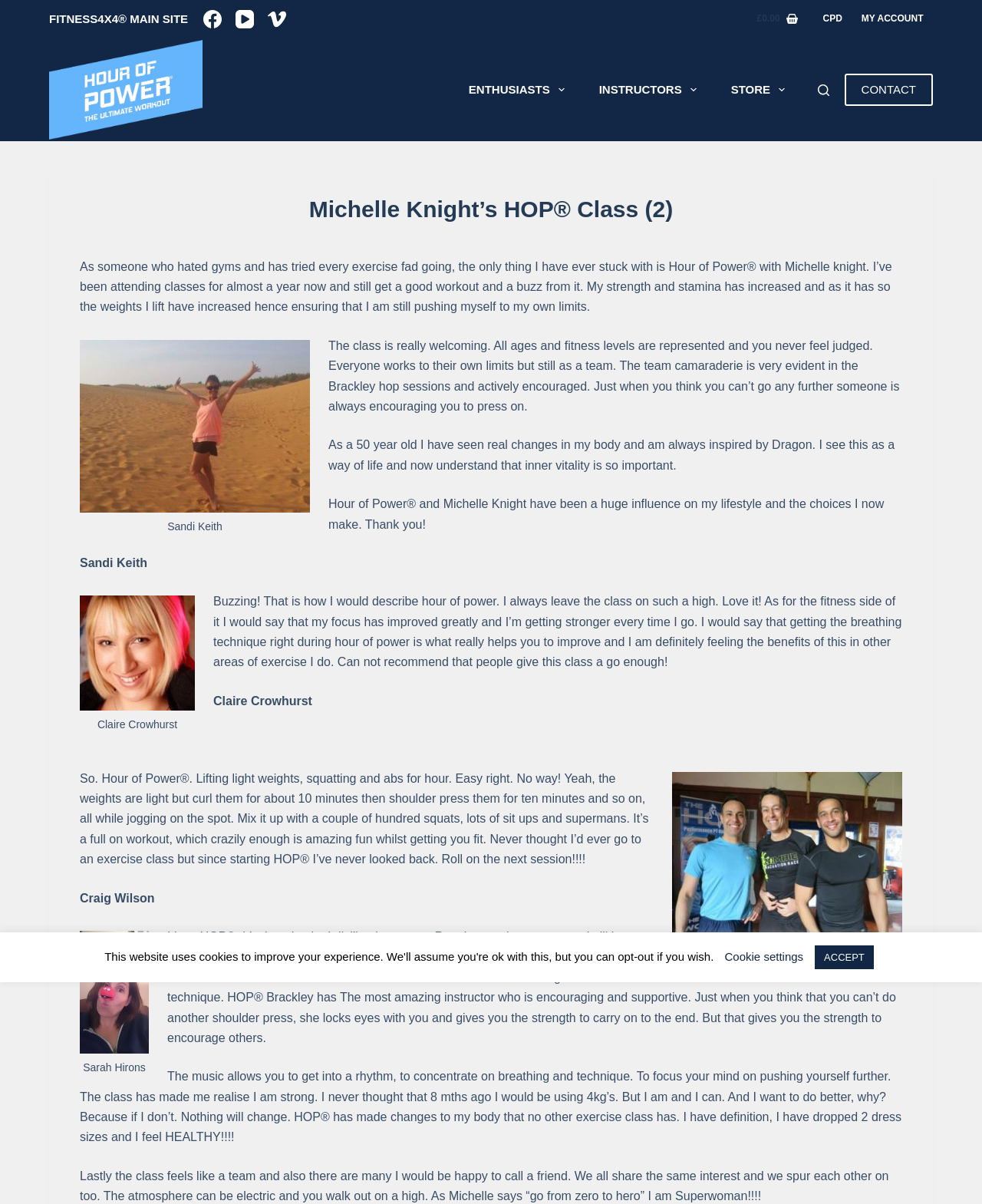Find the bounding box coordinates of the clickable element required to execute the following instruction: "Go to the 'CONTACT' page". Provide the coordinates as four float numbers between 0 and 1, i.e., [left, top, right, bottom].

[0.86, 0.061, 0.95, 0.088]